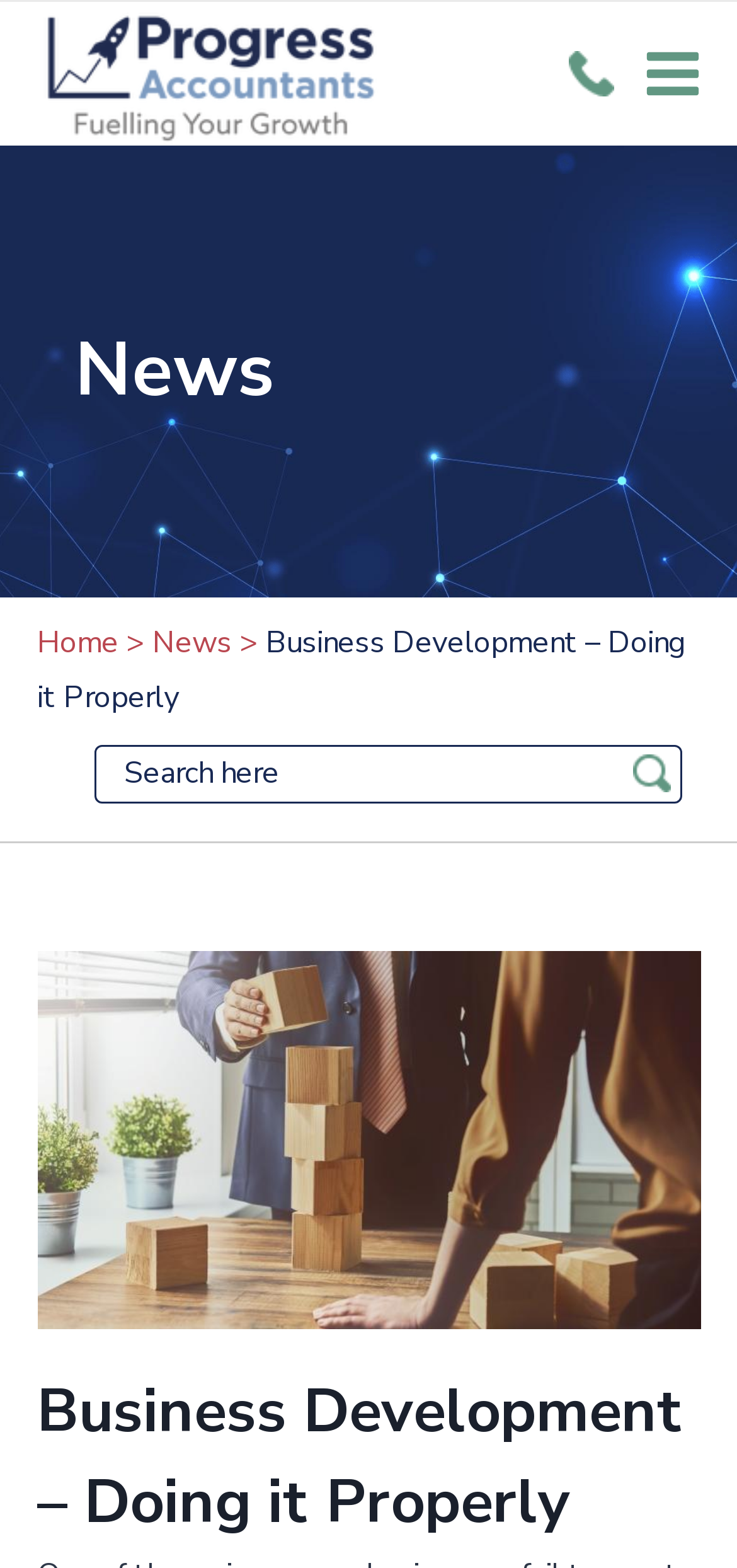Provide a one-word or brief phrase answer to the question:
Is there a menu on the webpage?

Yes